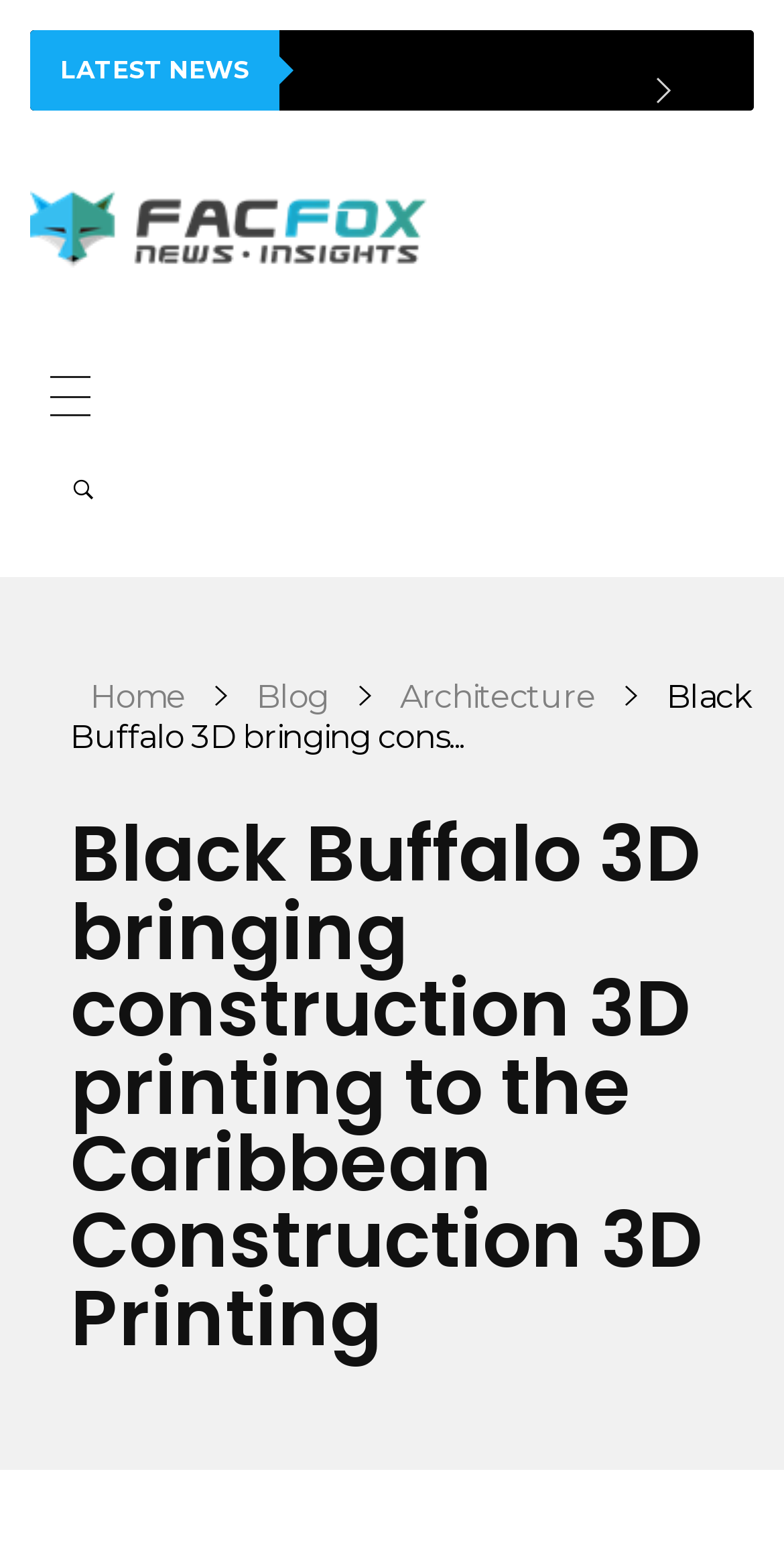Use a single word or phrase to answer the following:
How many main navigation links are there?

3